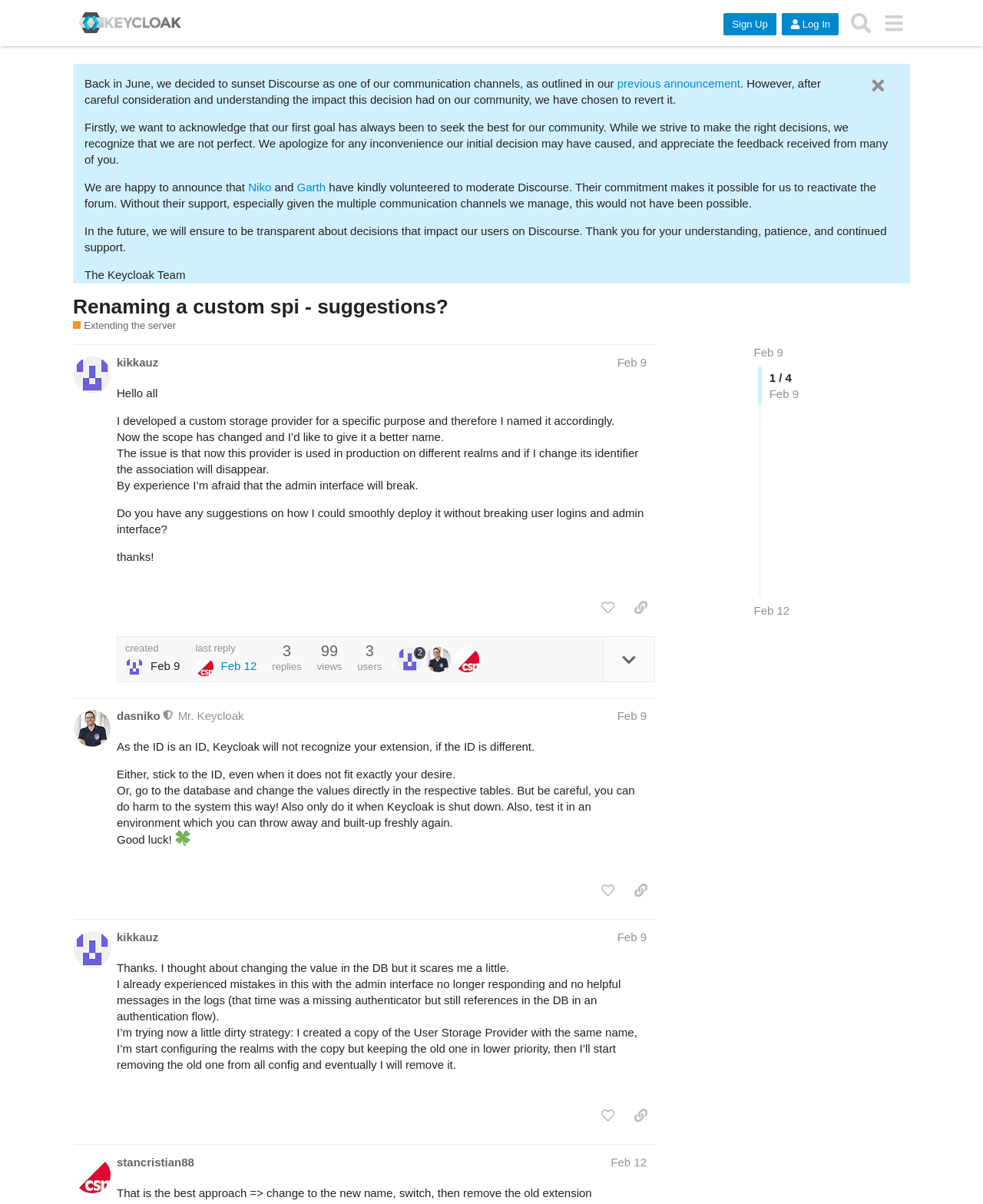Extract the bounding box for the UI element that matches this description: "Reactivating Discourse - Keycloak".

[0.13, 0.245, 0.307, 0.256]